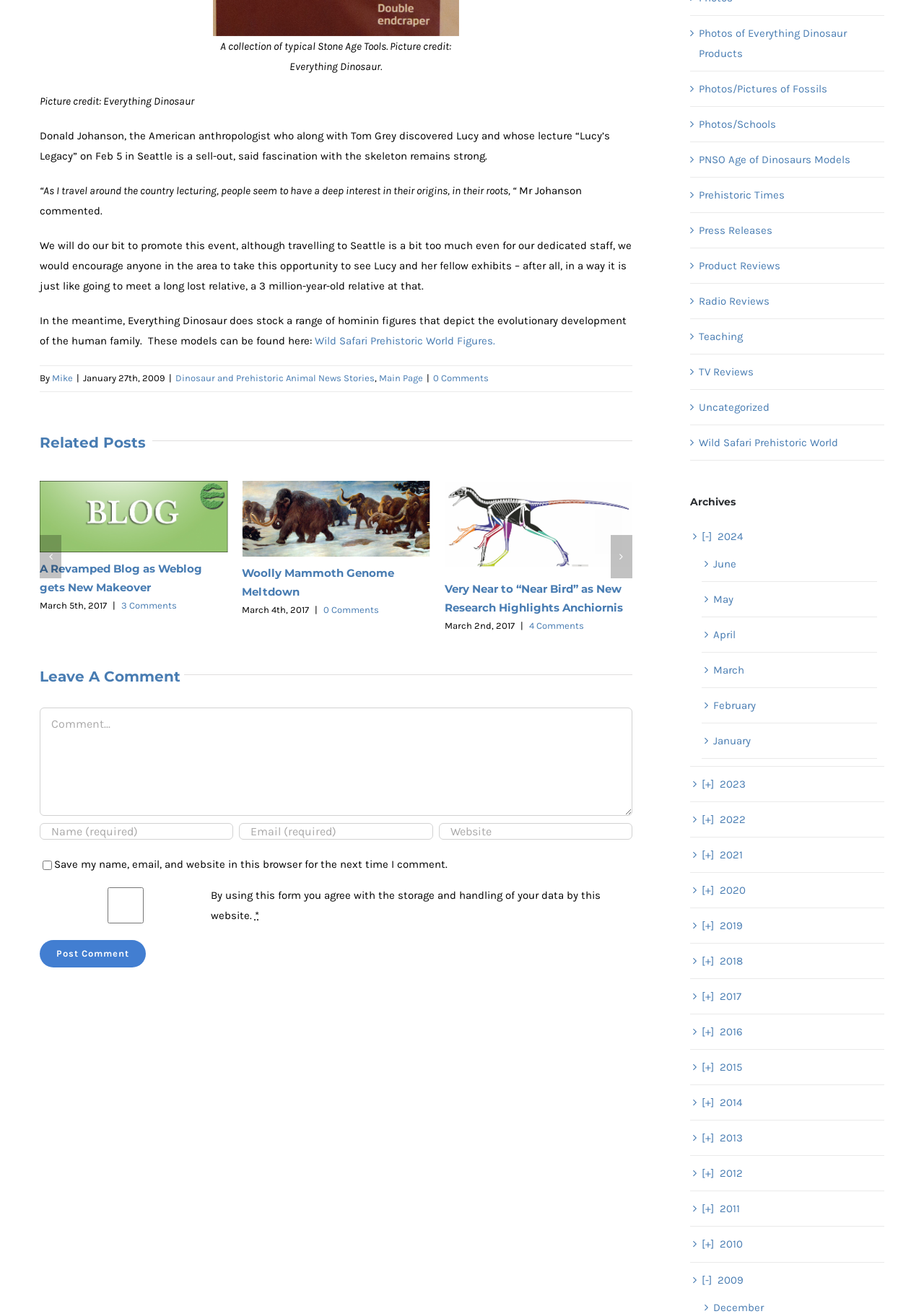Given the description of a UI element: "aria-label="Name (required)" name="author" placeholder="Name (required)"", identify the bounding box coordinates of the matching element in the webpage screenshot.

[0.043, 0.666, 0.252, 0.679]